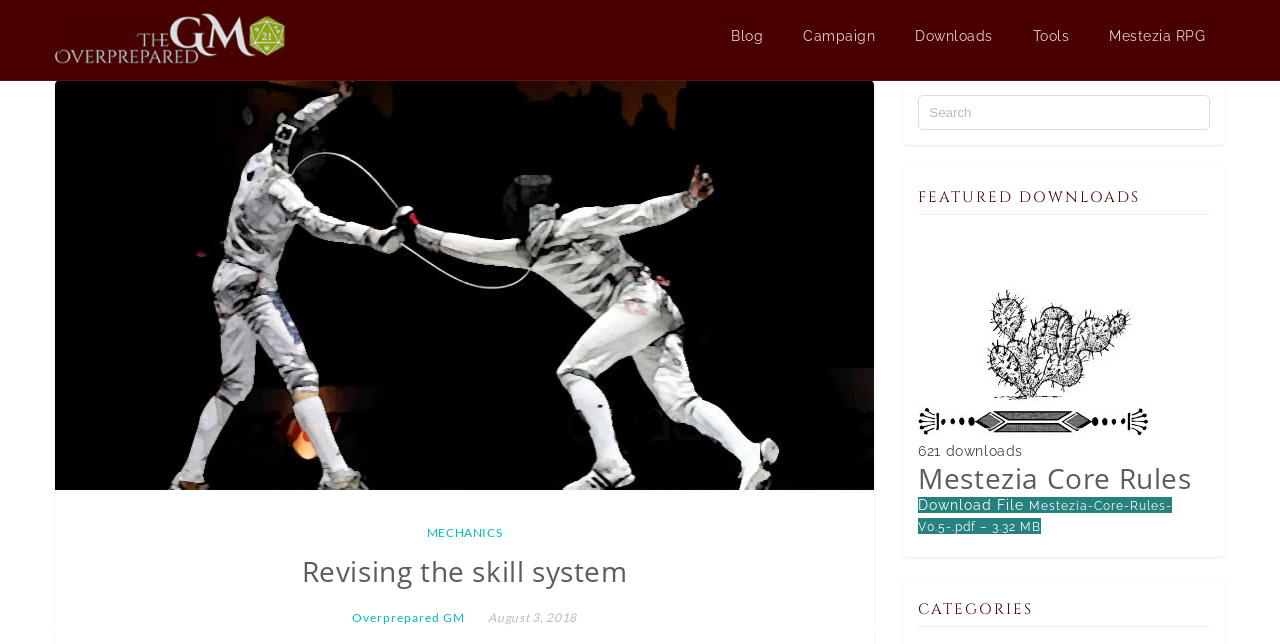Pinpoint the bounding box coordinates of the clickable area necessary to execute the following instruction: "go to blog". The coordinates should be given as four float numbers between 0 and 1, namely [left, top, right, bottom].

[0.562, 0.031, 0.605, 0.082]